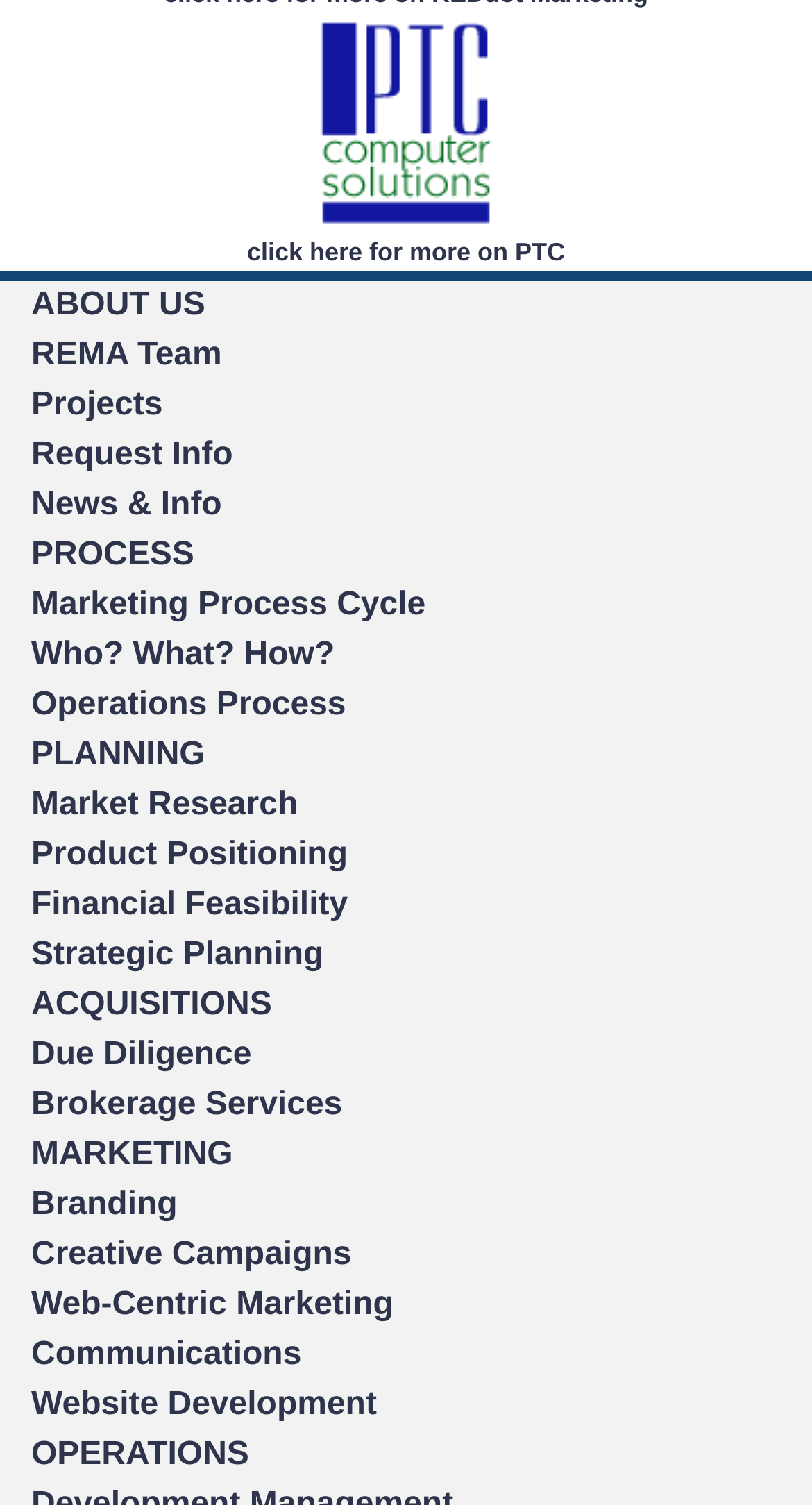What is the first link listed under the OPERATIONS category?
Provide a concise answer using a single word or phrase based on the image.

Website Development